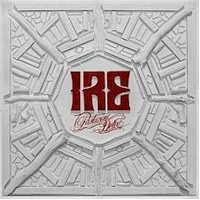Provide your answer in a single word or phrase: 
In what year was the album 'IRE' released?

2015